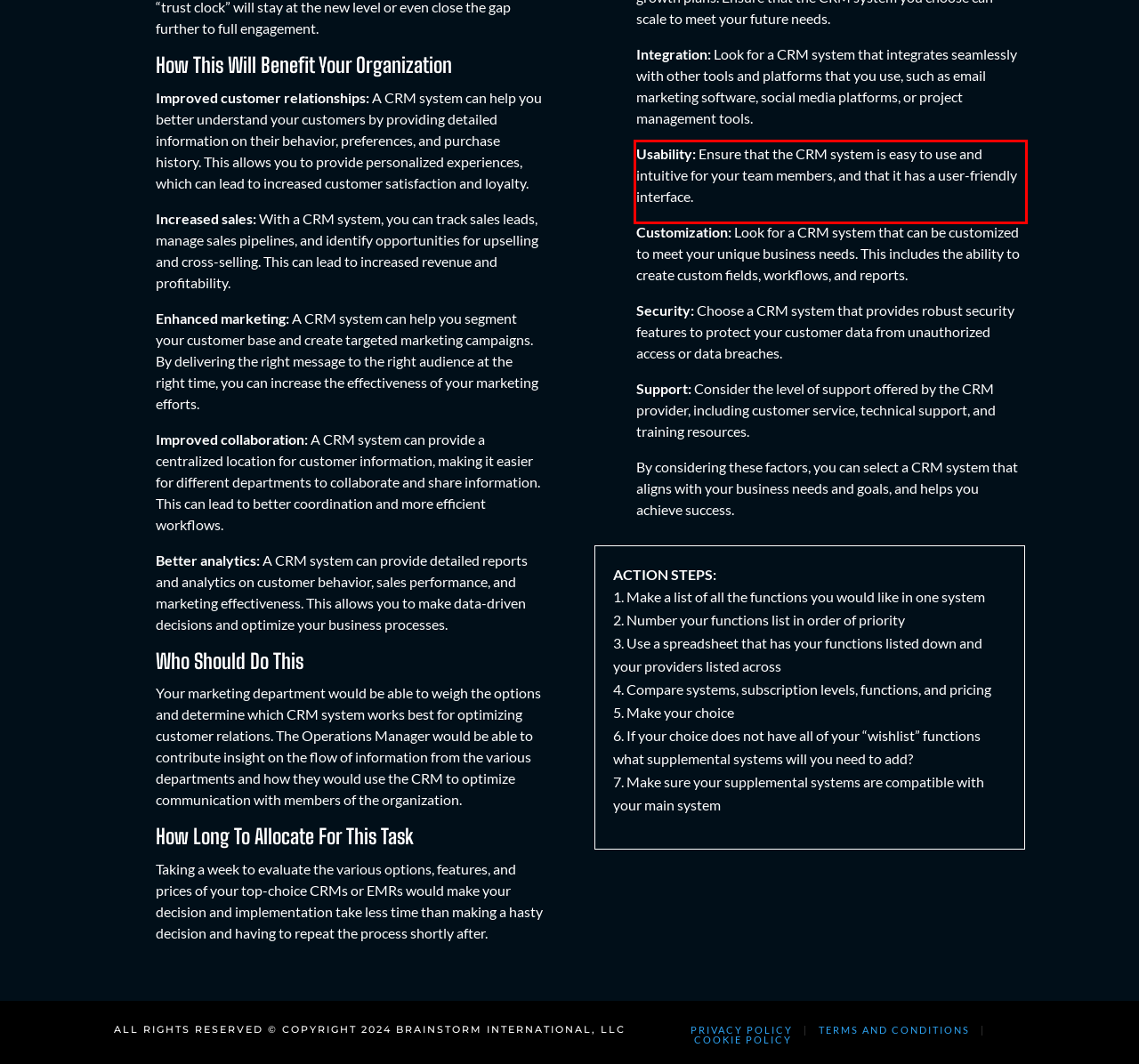Please examine the screenshot of the webpage and read the text present within the red rectangle bounding box.

Usability: Ensure that the CRM system is easy to use and intuitive for your team members, and that it has a user-friendly interface.